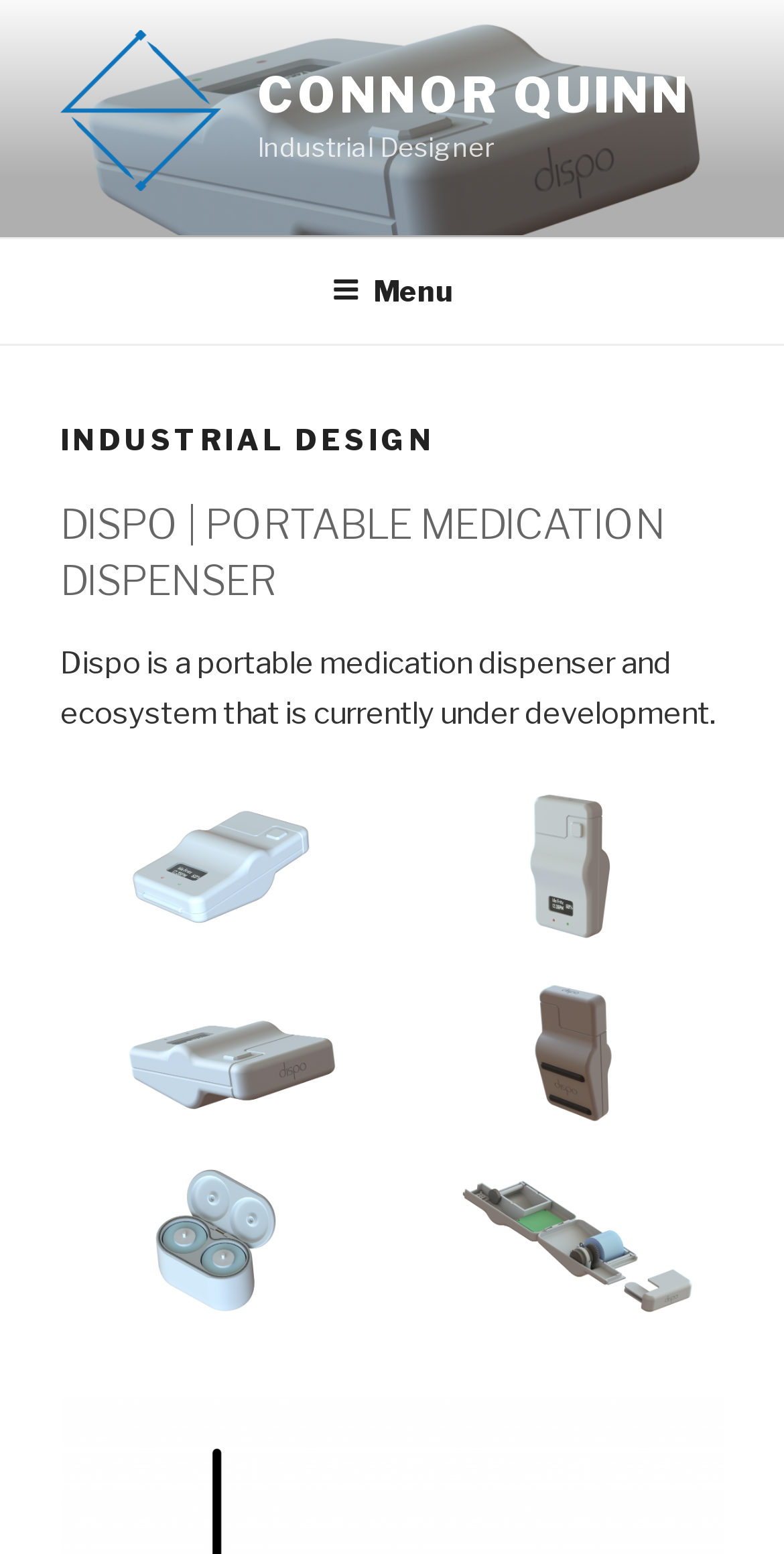Describe all visible elements and their arrangement on the webpage.

The webpage is a personal portfolio of an industrial designer, Connor Quinn. At the top, there is a large image of Connor Quinn, taking up the full width of the page, with a link to his name below it. To the right of the image, there is a smaller link to his name in all capital letters. Below the image, there is a text "Industrial Designer" that describes Connor Quinn's profession.

On the top right corner, there is a navigation menu labeled "Top Menu" with a button to expand or collapse it. When expanded, the menu displays two headings: "INDUSTRIAL DESIGN" and "DISPO | PORTABLE MEDICATION DISPENSER". Below the headings, there is a paragraph of text that describes a project called Dispo, a portable medication dispenser and ecosystem currently under development.

Below the text, there are six images arranged in two rows, showcasing different aspects of the Dispo project. The images take up most of the page's width, with three images on each row.